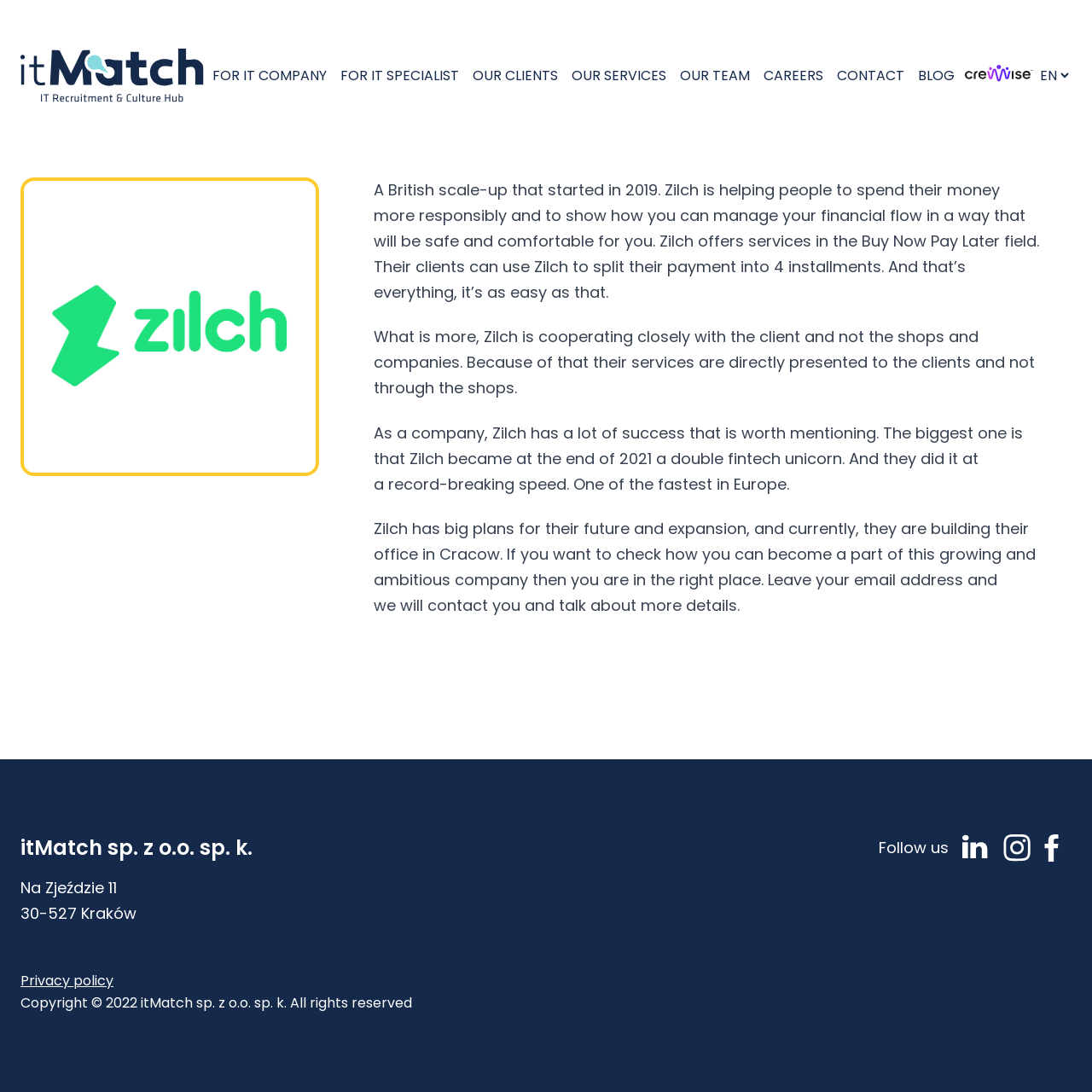Provide your answer in a single word or phrase: 
How many social media platforms are listed at the bottom of the page?

3